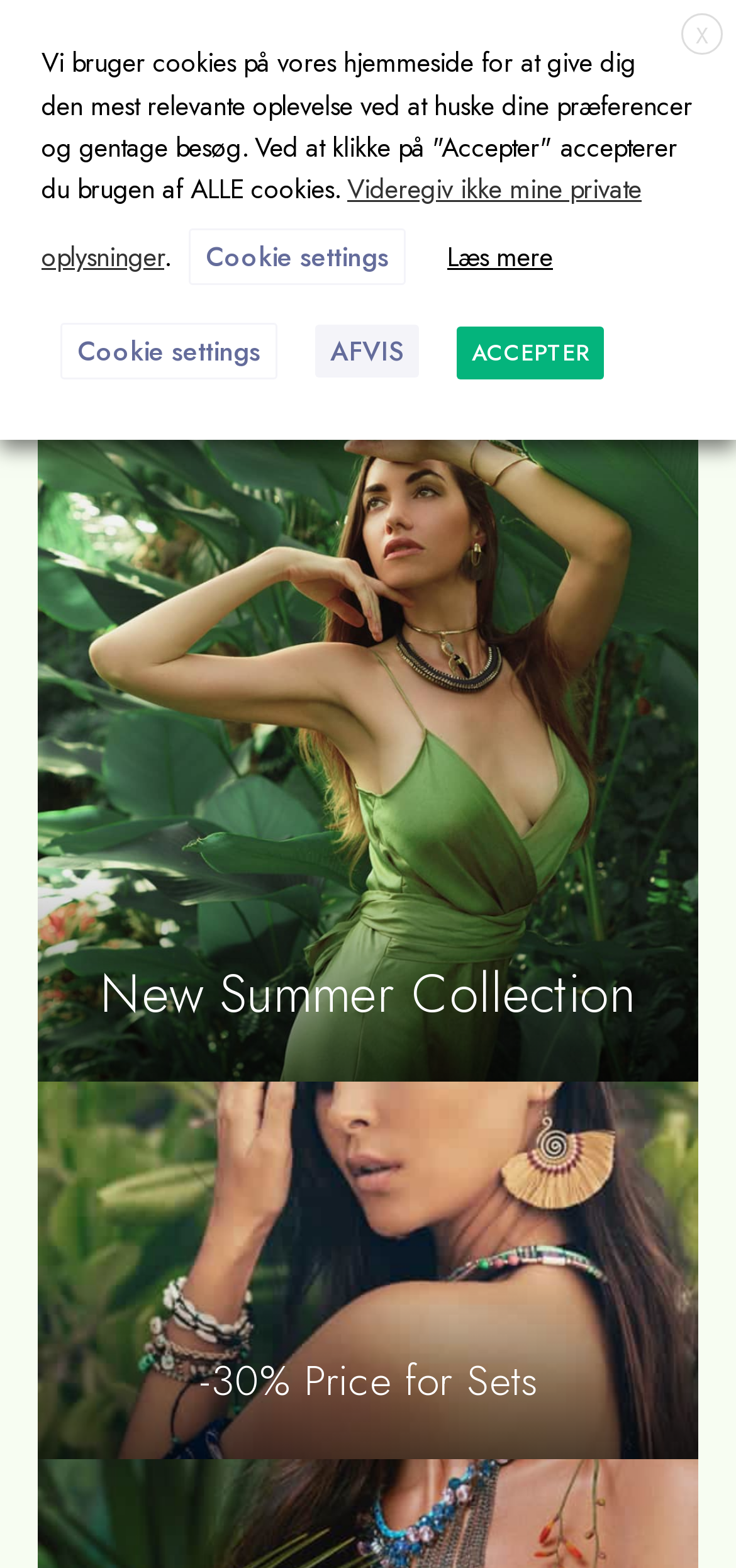Specify the bounding box coordinates for the region that must be clicked to perform the given instruction: "Learn about free shipping to Greenland".

[0.172, 0.1, 0.828, 0.156]